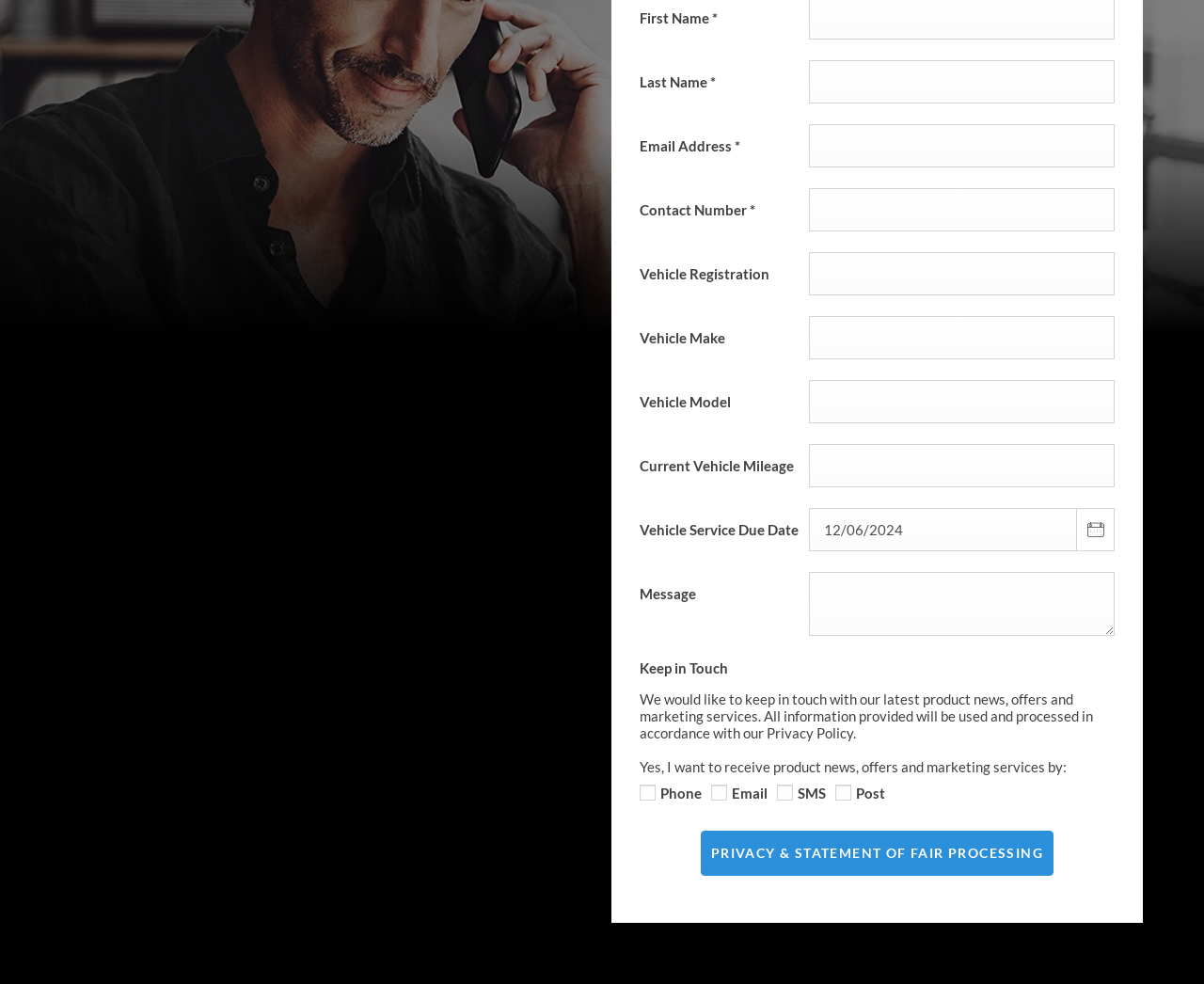Please provide the bounding box coordinates for the element that needs to be clicked to perform the instruction: "Input email address". The coordinates must consist of four float numbers between 0 and 1, formatted as [left, top, right, bottom].

[0.672, 0.126, 0.926, 0.17]